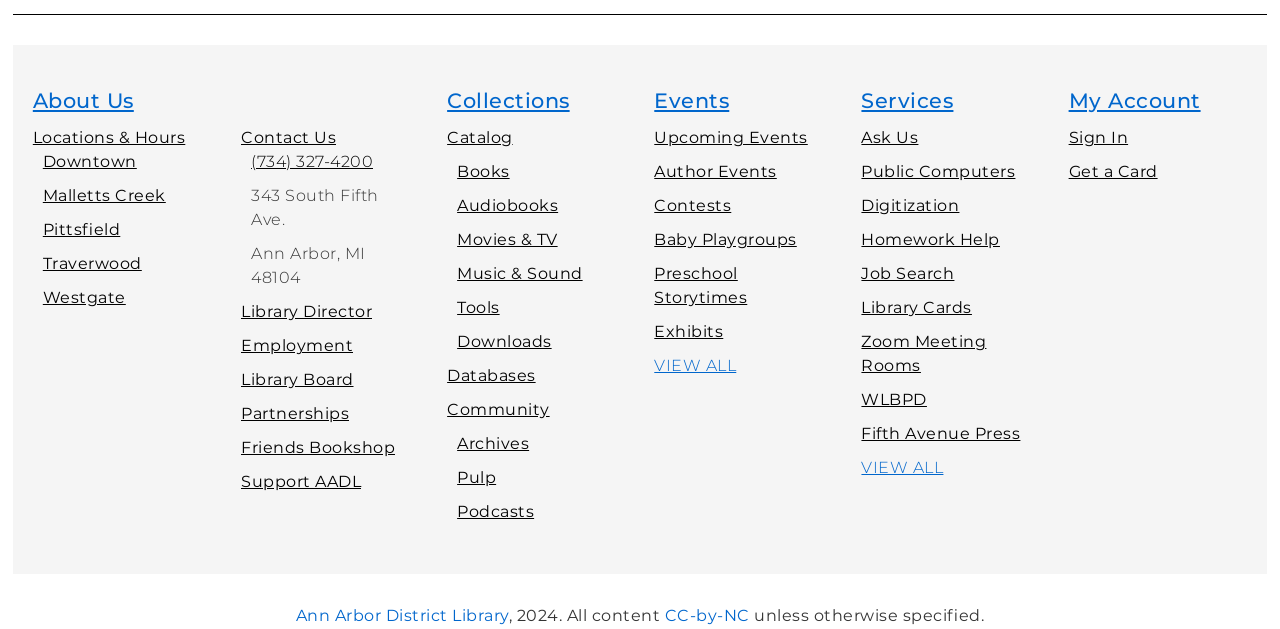Determine the bounding box coordinates of the clickable element to complete this instruction: "Contact Us". Provide the coordinates in the format of four float numbers between 0 and 1, [left, top, right, bottom].

[0.188, 0.1, 0.262, 0.13]